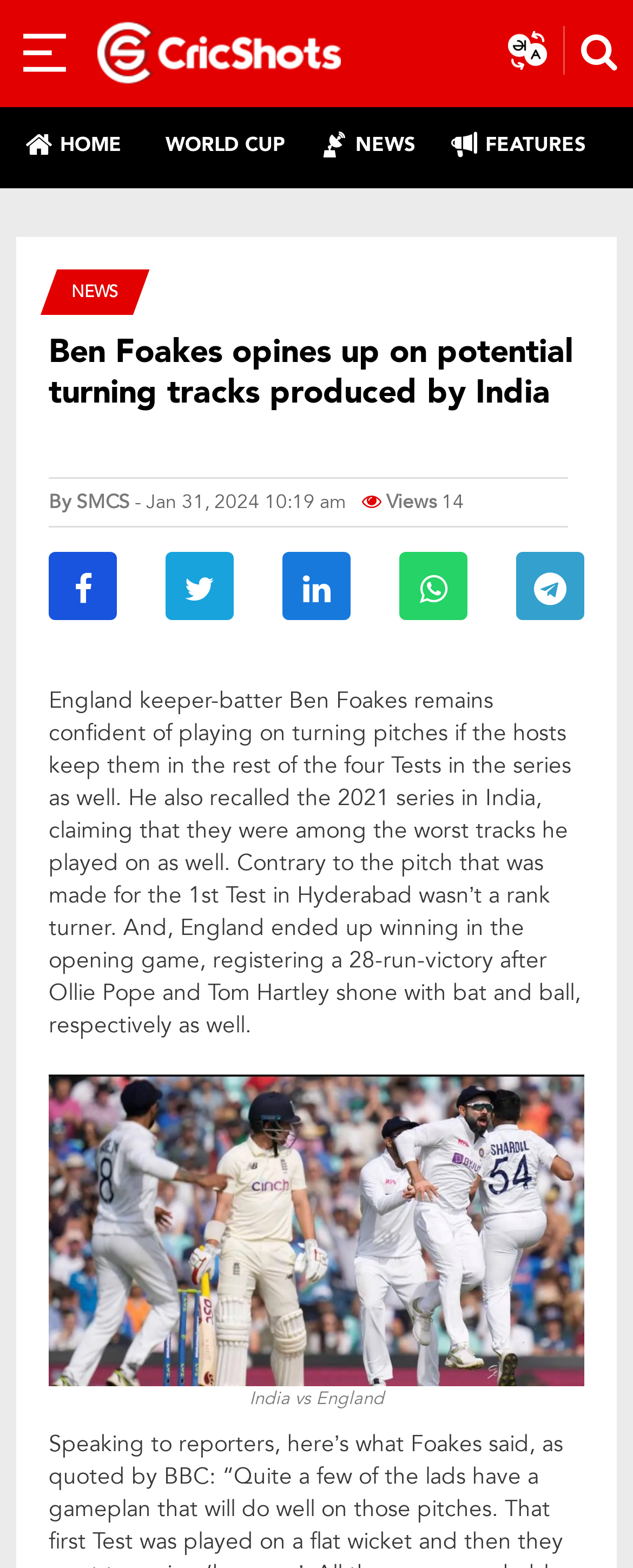Extract the bounding box coordinates of the UI element described: "alt="Cricshots Logo"". Provide the coordinates in the format [left, top, right, bottom] with values ranging from 0 to 1.

[0.128, 0.0, 0.564, 0.067]